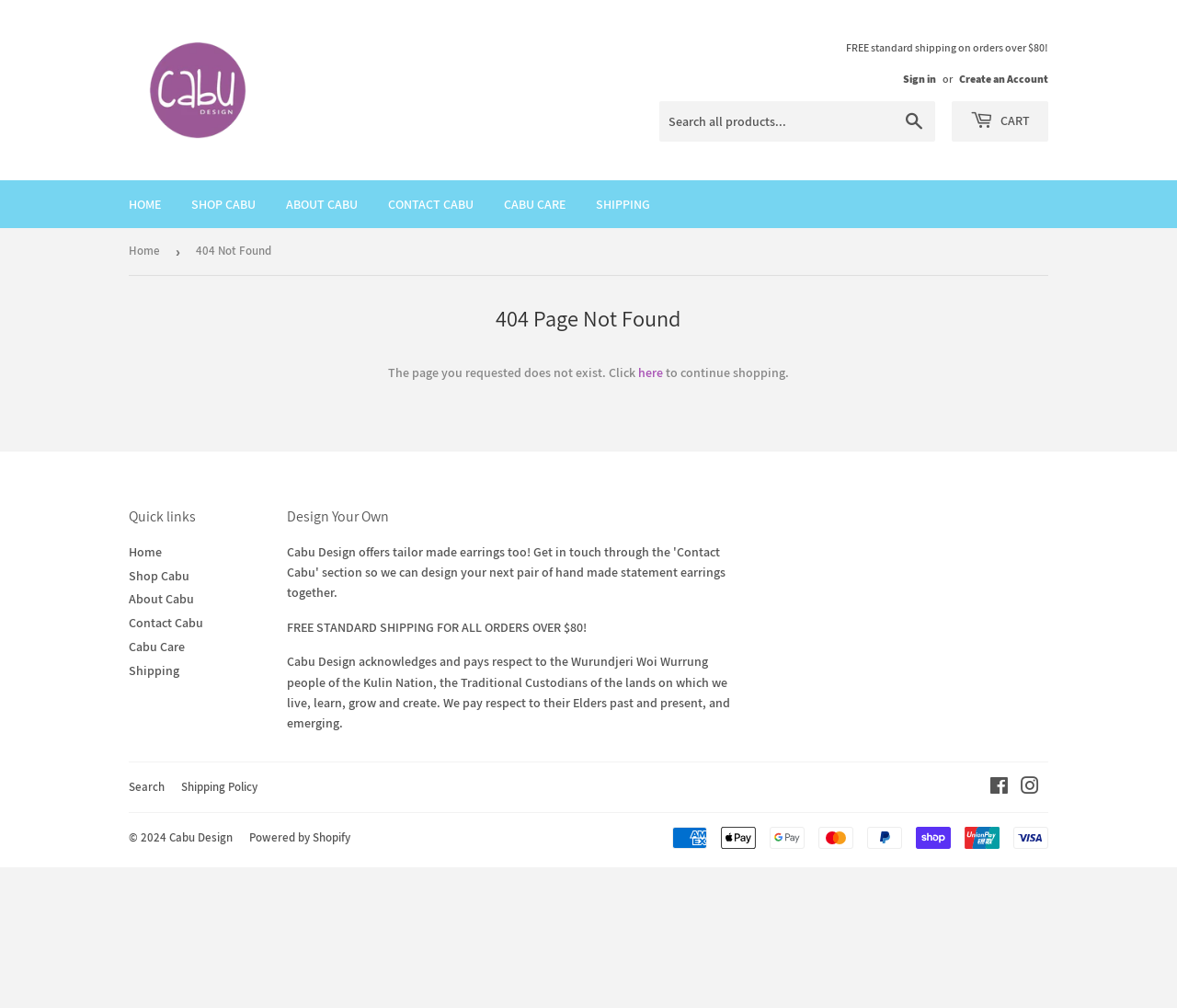Locate the bounding box coordinates of the clickable element to fulfill the following instruction: "Click here to continue shopping". Provide the coordinates as four float numbers between 0 and 1 in the format [left, top, right, bottom].

[0.542, 0.361, 0.563, 0.378]